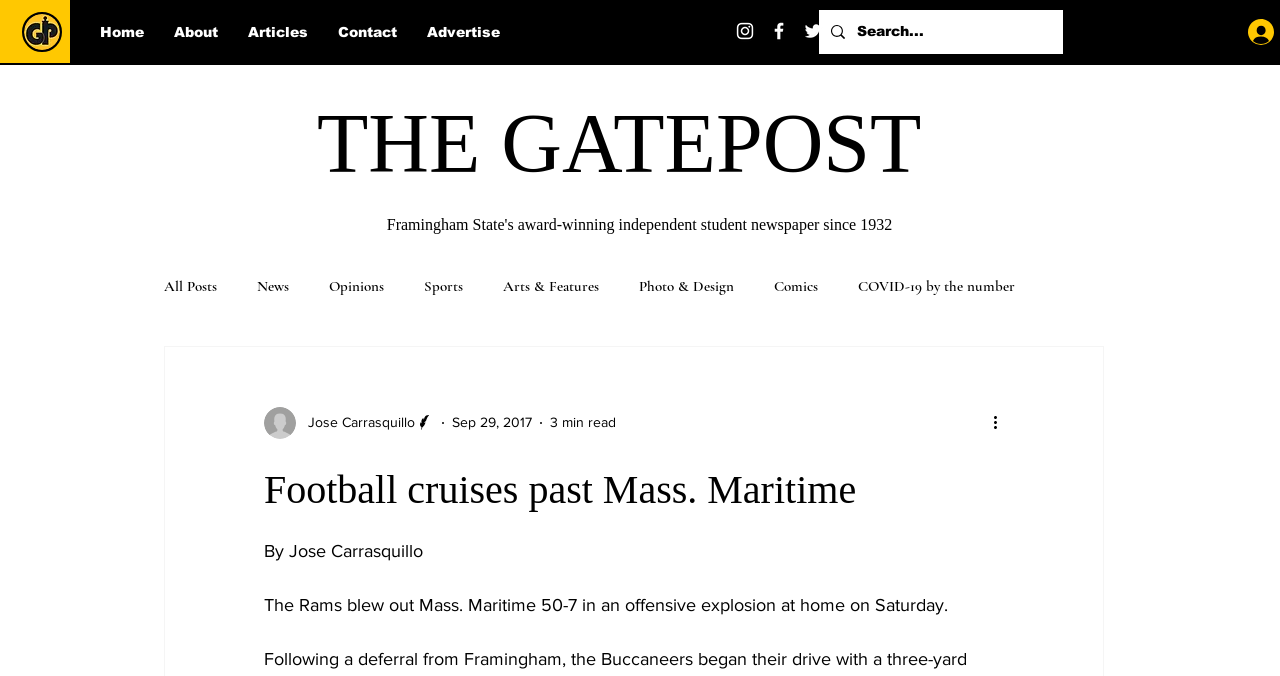Determine the bounding box coordinates for the area that needs to be clicked to fulfill this task: "Go to the home page". The coordinates must be given as four float numbers between 0 and 1, i.e., [left, top, right, bottom].

[0.066, 0.024, 0.124, 0.071]